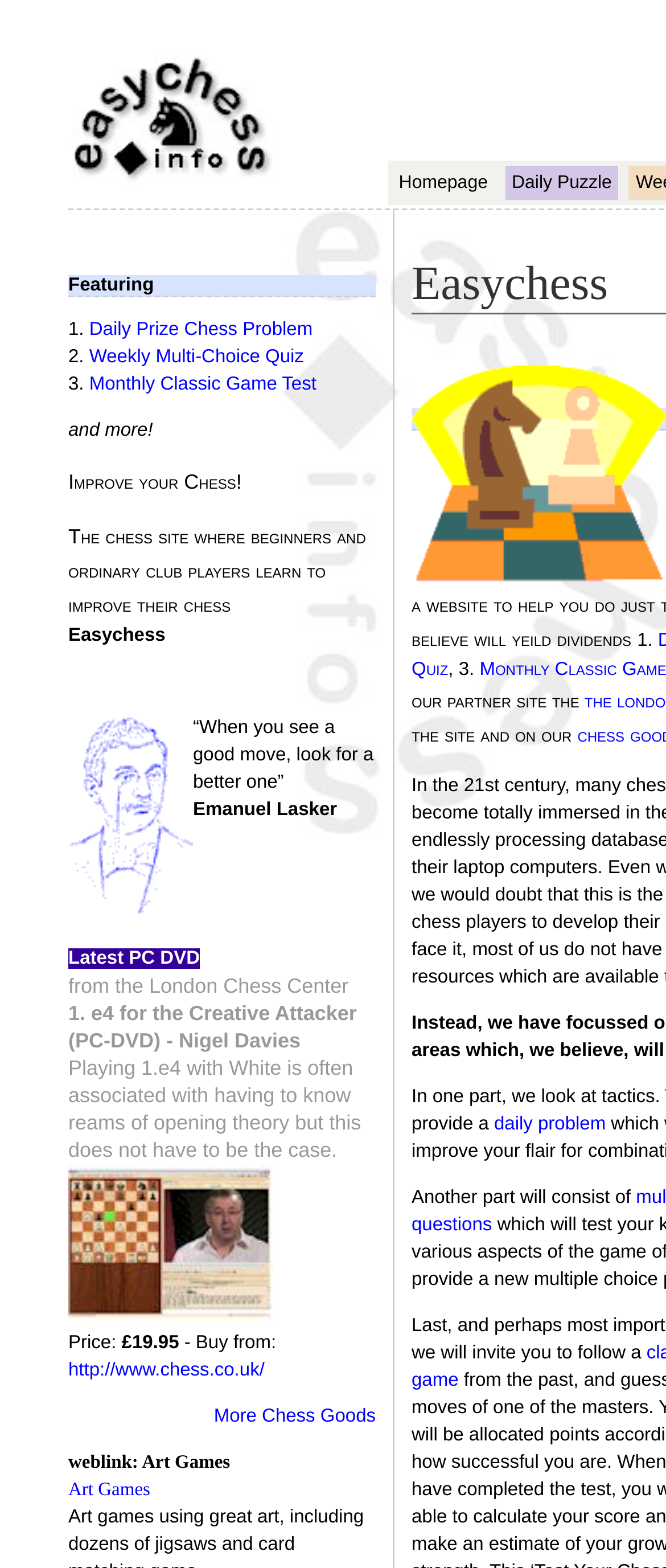Please specify the bounding box coordinates of the clickable region to carry out the following instruction: "Buy from 'http://www.chess.co.uk/'". The coordinates should be four float numbers between 0 and 1, in the format [left, top, right, bottom].

[0.103, 0.867, 0.397, 0.88]